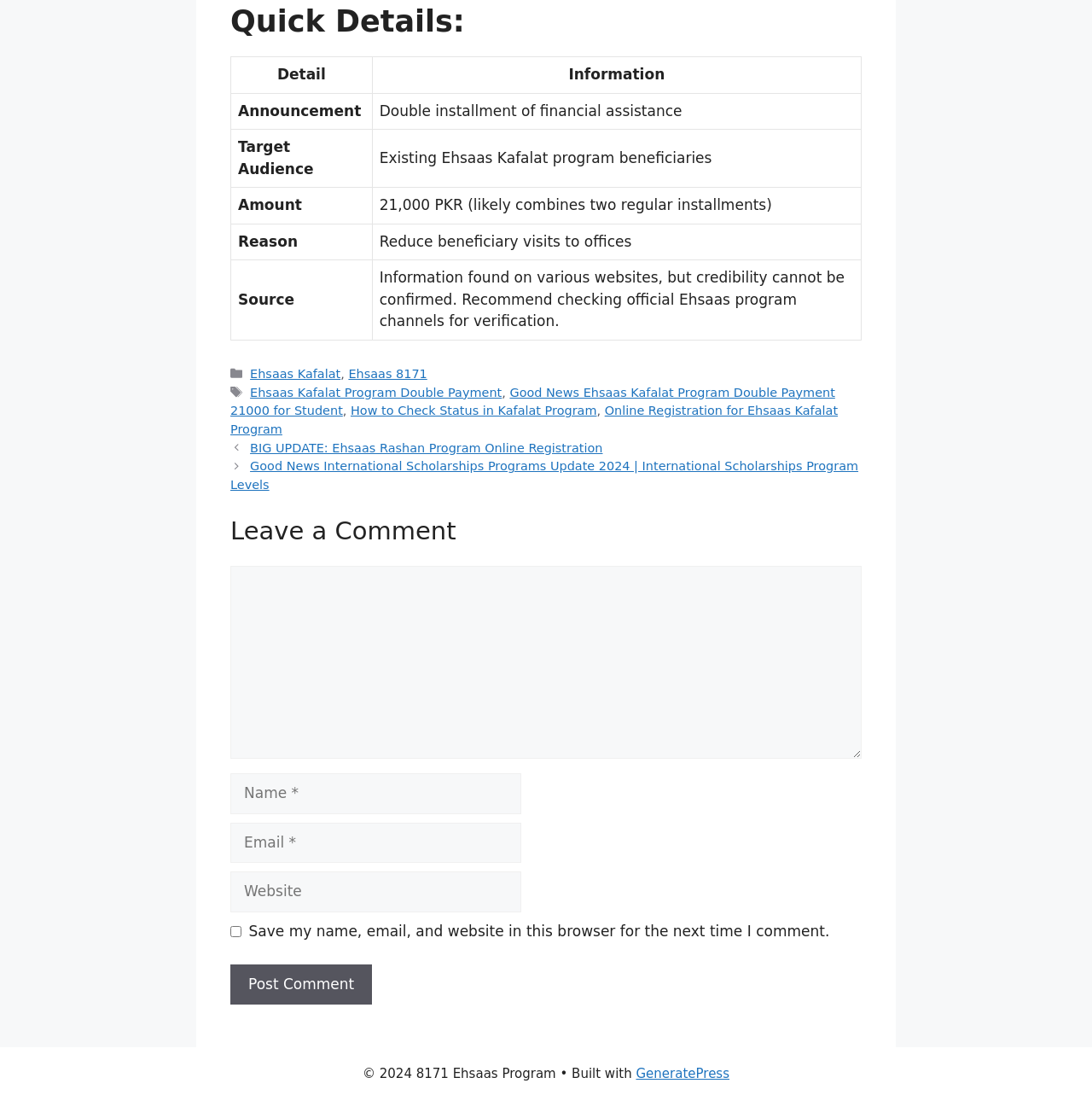What is the purpose of the Ehsaas Kafalat program?
Can you offer a detailed and complete answer to this question?

Based on the table under 'Quick Details:', the program provides financial assistance to its beneficiaries, with a specific amount mentioned as 21,000 PKR.